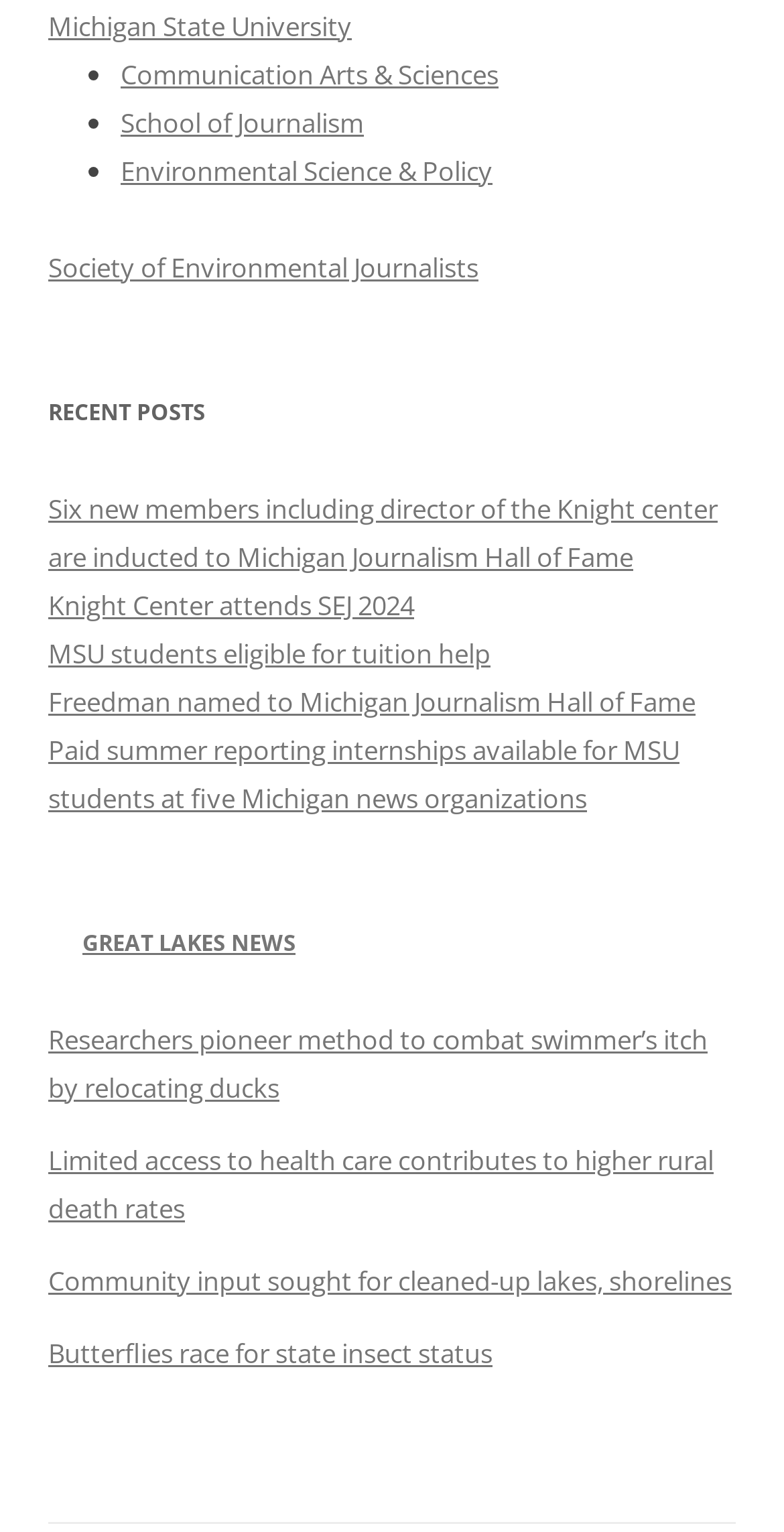Please give a concise answer to this question using a single word or phrase: 
What is the name of the university mentioned at the top?

Michigan State University